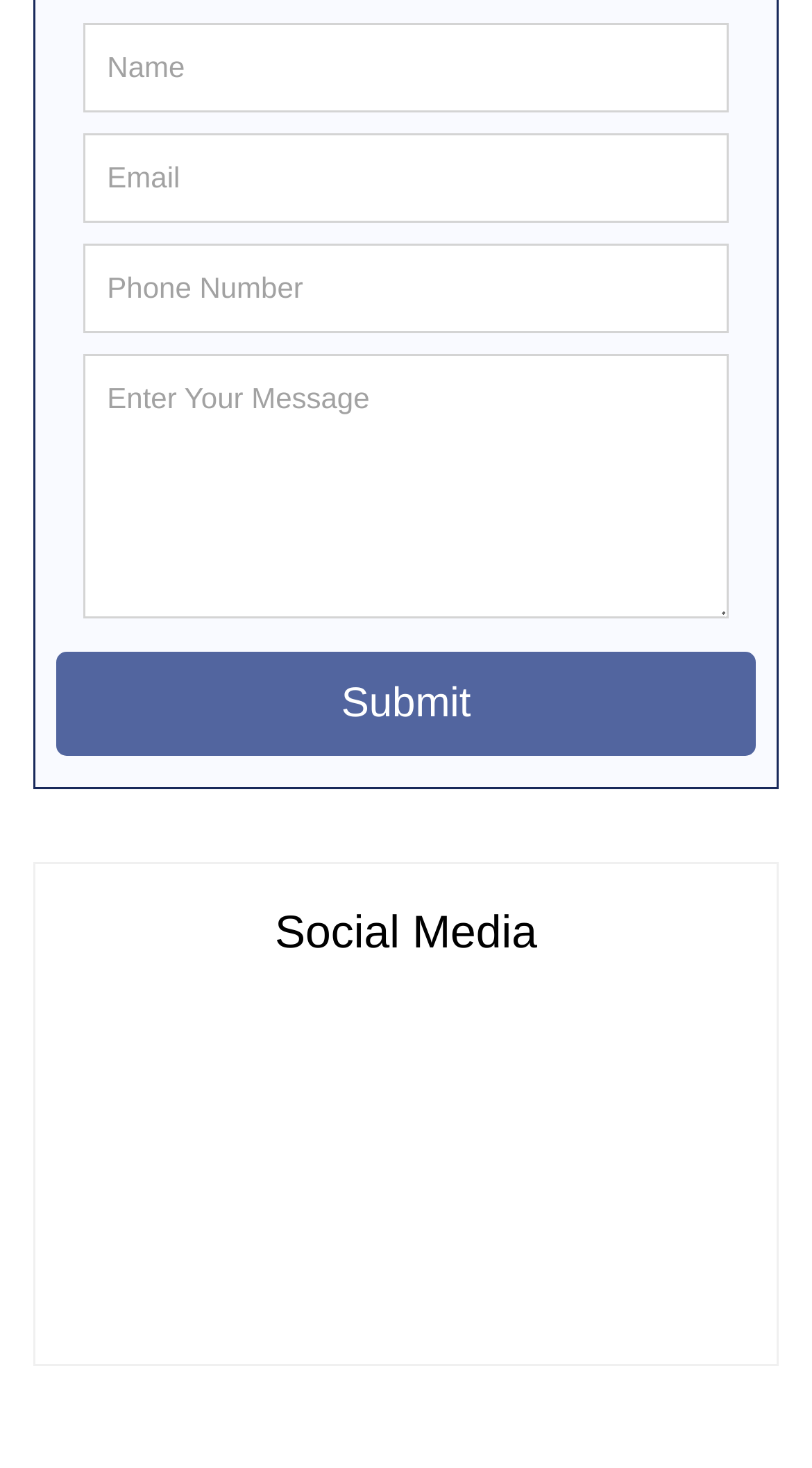Please find the bounding box coordinates of the element's region to be clicked to carry out this instruction: "View Sitemap".

None